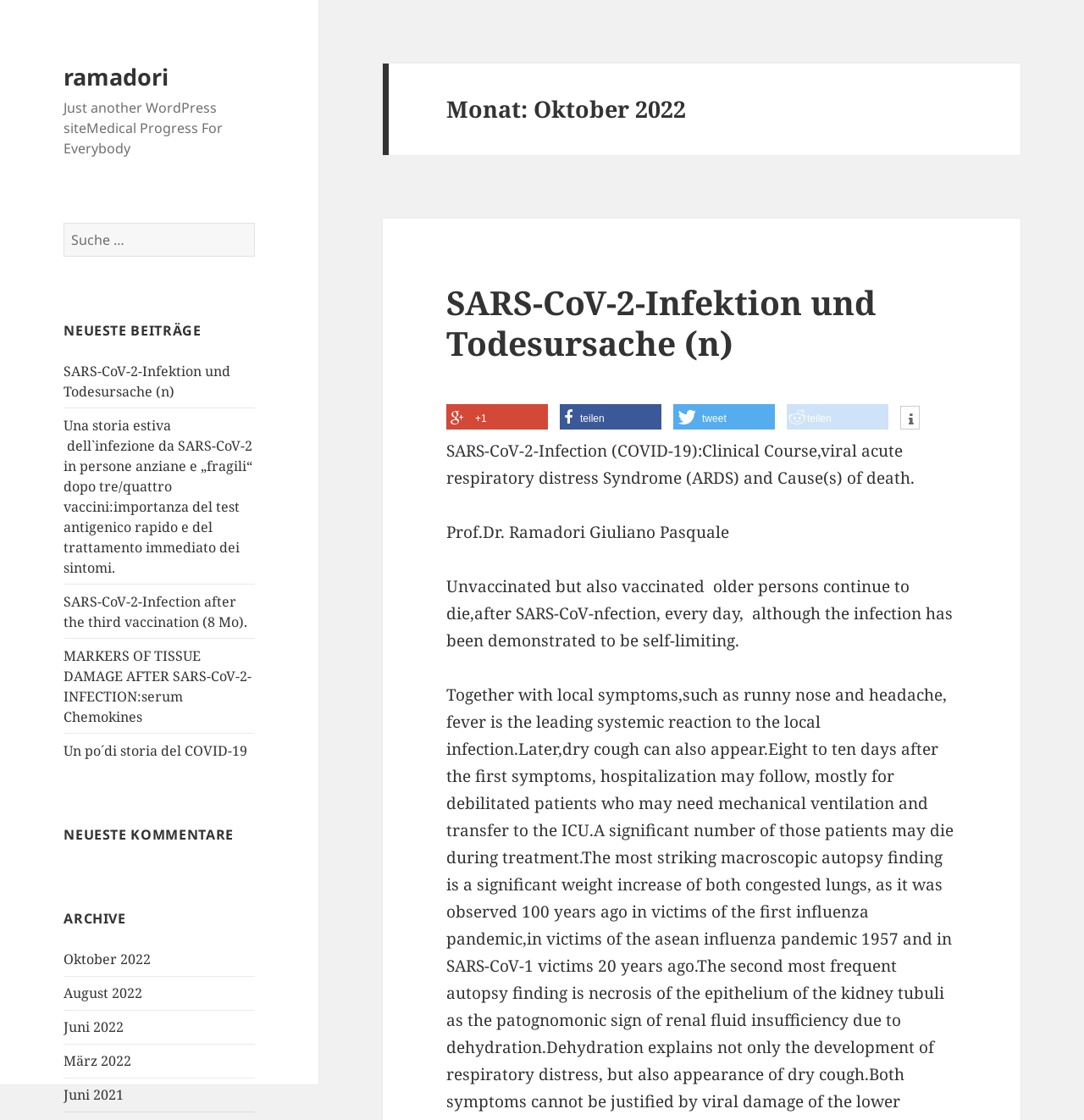Please provide the bounding box coordinates for the element that needs to be clicked to perform the instruction: "Share on social media". The coordinates must consist of four float numbers between 0 and 1, formatted as [left, top, right, bottom].

[0.621, 0.361, 0.715, 0.386]